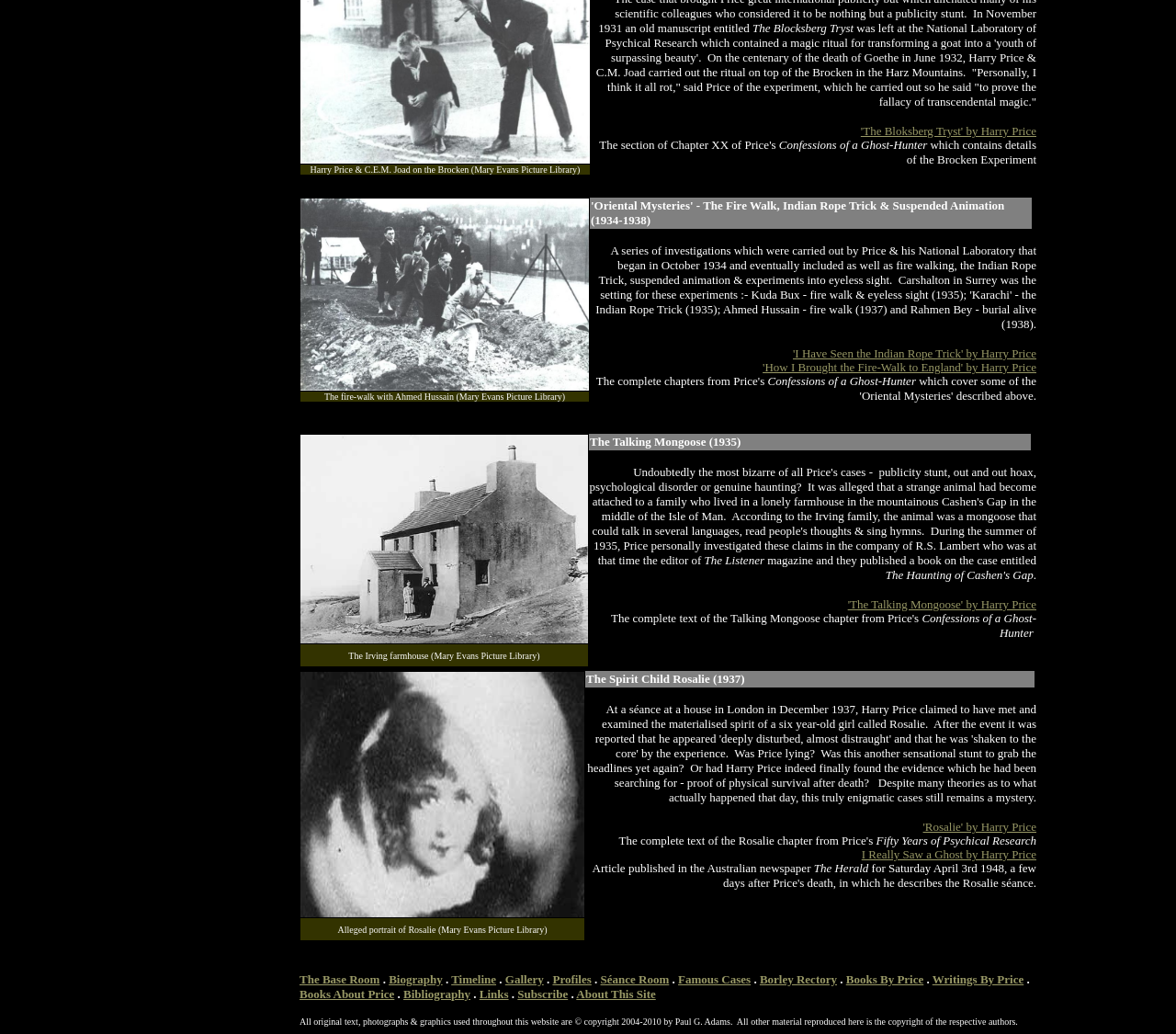Determine the bounding box coordinates (top-left x, top-left y, bottom-right x, bottom-right y) of the UI element described in the following text: 'Rosalie' by Harry Price

[0.785, 0.793, 0.881, 0.806]